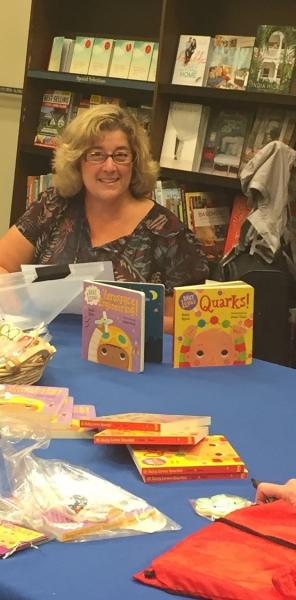What is the theme of the event?
Refer to the image and give a detailed answer to the query.

The event is centered around books and reading, as evidenced by the presence of the author, books, and interactive materials, which suggests a literary theme.